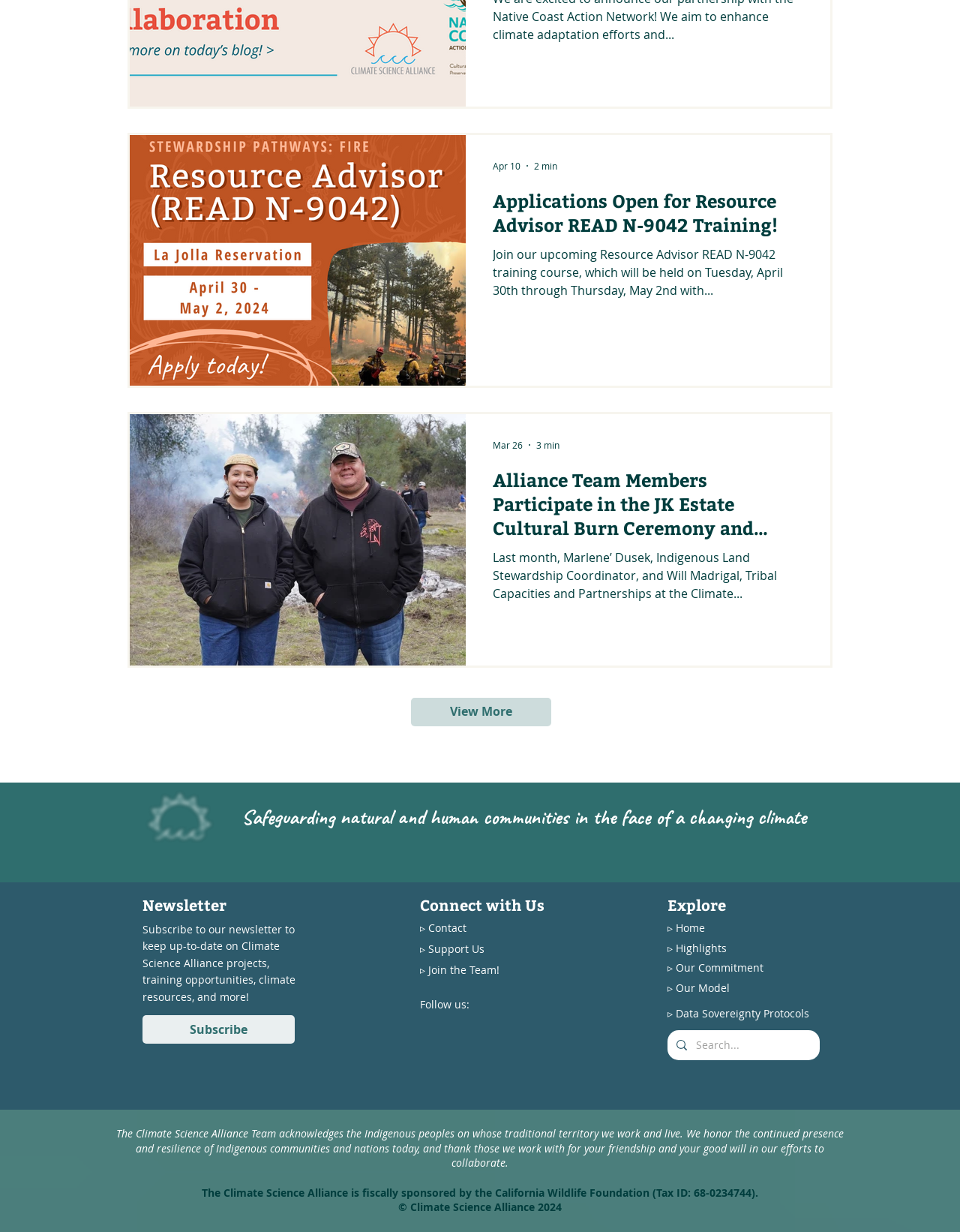What is the topic of the first article?
Based on the visual content, answer with a single word or a brief phrase.

Resource Advisor READ N-9042 Training